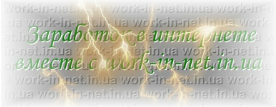Using a single word or phrase, answer the following question: 
What is the focus of the website work-in-net.in.ua?

Online work and entrepreneurship